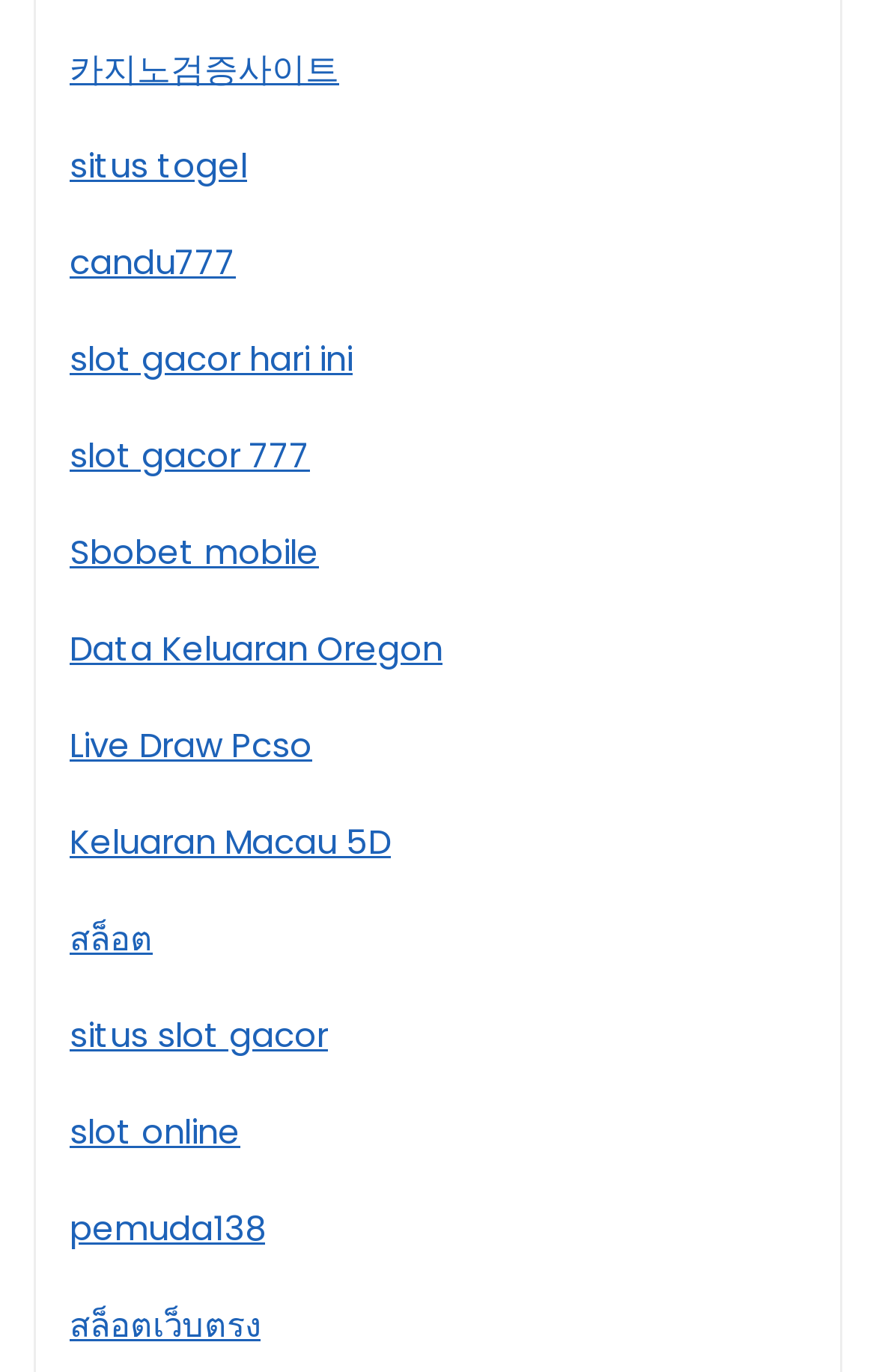Select the bounding box coordinates of the element I need to click to carry out the following instruction: "explore slot gacor hari ini".

[0.079, 0.243, 0.403, 0.278]